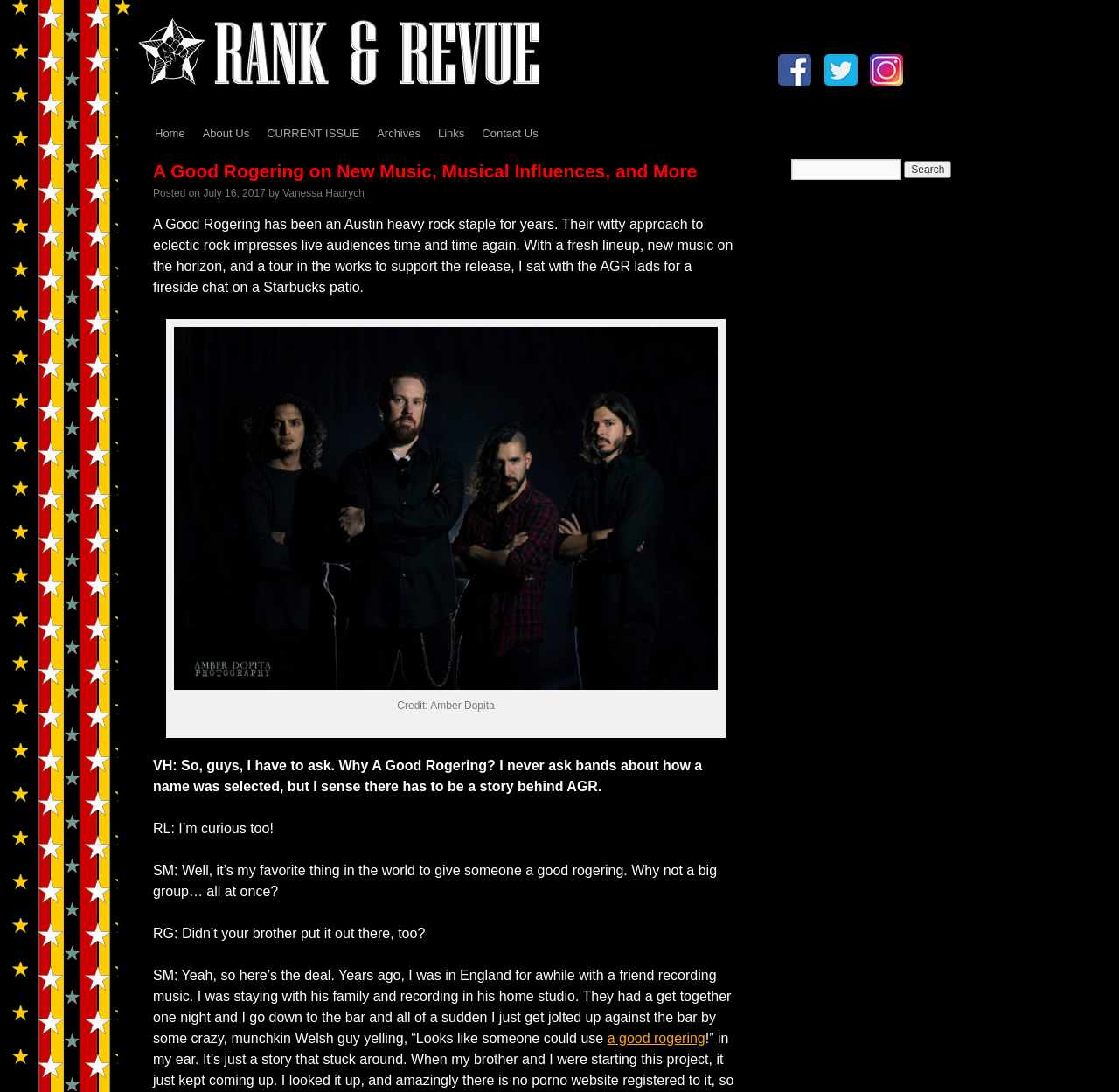Please identify the bounding box coordinates of the area that needs to be clicked to fulfill the following instruction: "Click on the 'Rank and Revue Magazine' link."

[0.121, 0.07, 0.487, 0.082]